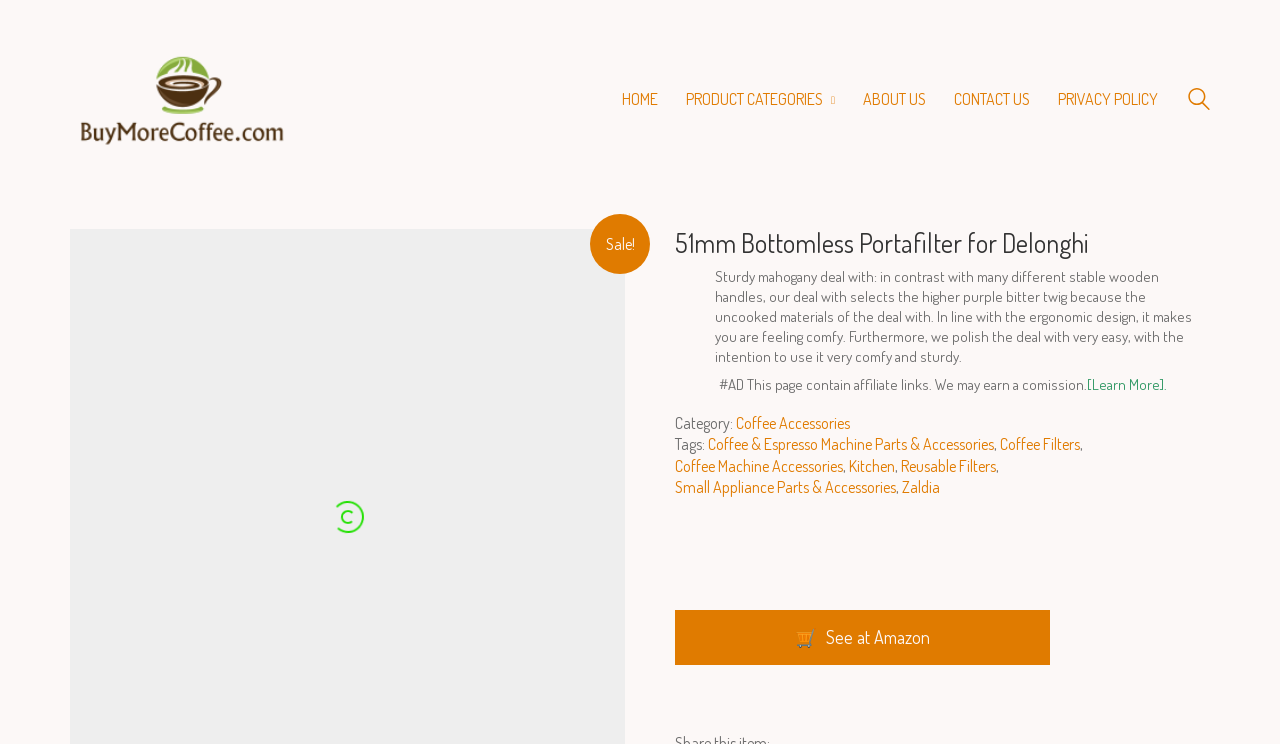Using the webpage screenshot, locate the HTML element that fits the following description and provide its bounding box: "Small Appliance Parts & Accessories".

[0.527, 0.641, 0.7, 0.67]